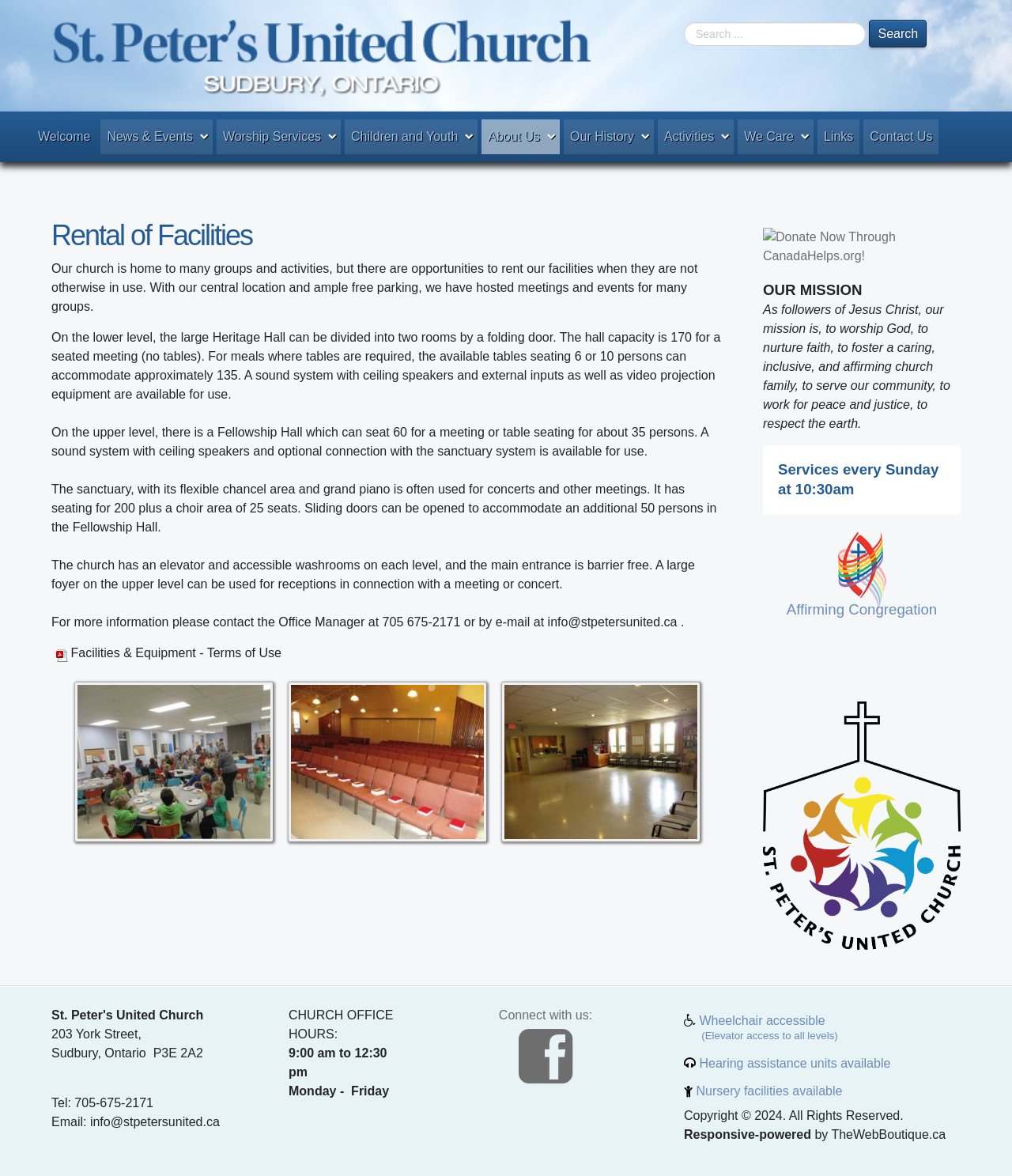Specify the bounding box coordinates of the element's area that should be clicked to execute the given instruction: "Click on the 'Welcome' link". The coordinates should be four float numbers between 0 and 1, i.e., [left, top, right, bottom].

[0.031, 0.102, 0.096, 0.131]